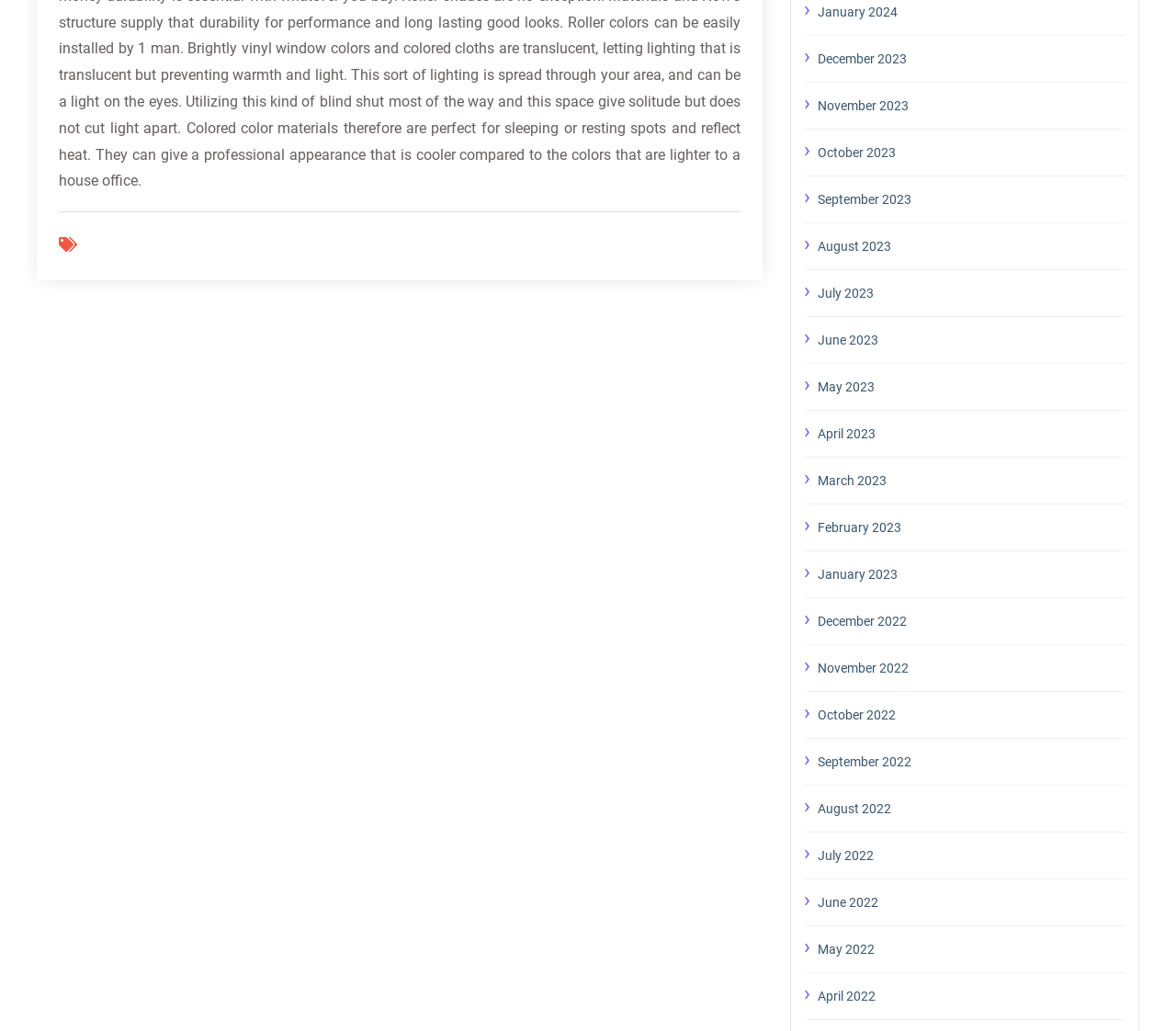Locate the bounding box of the UI element described in the following text: "General News".

None